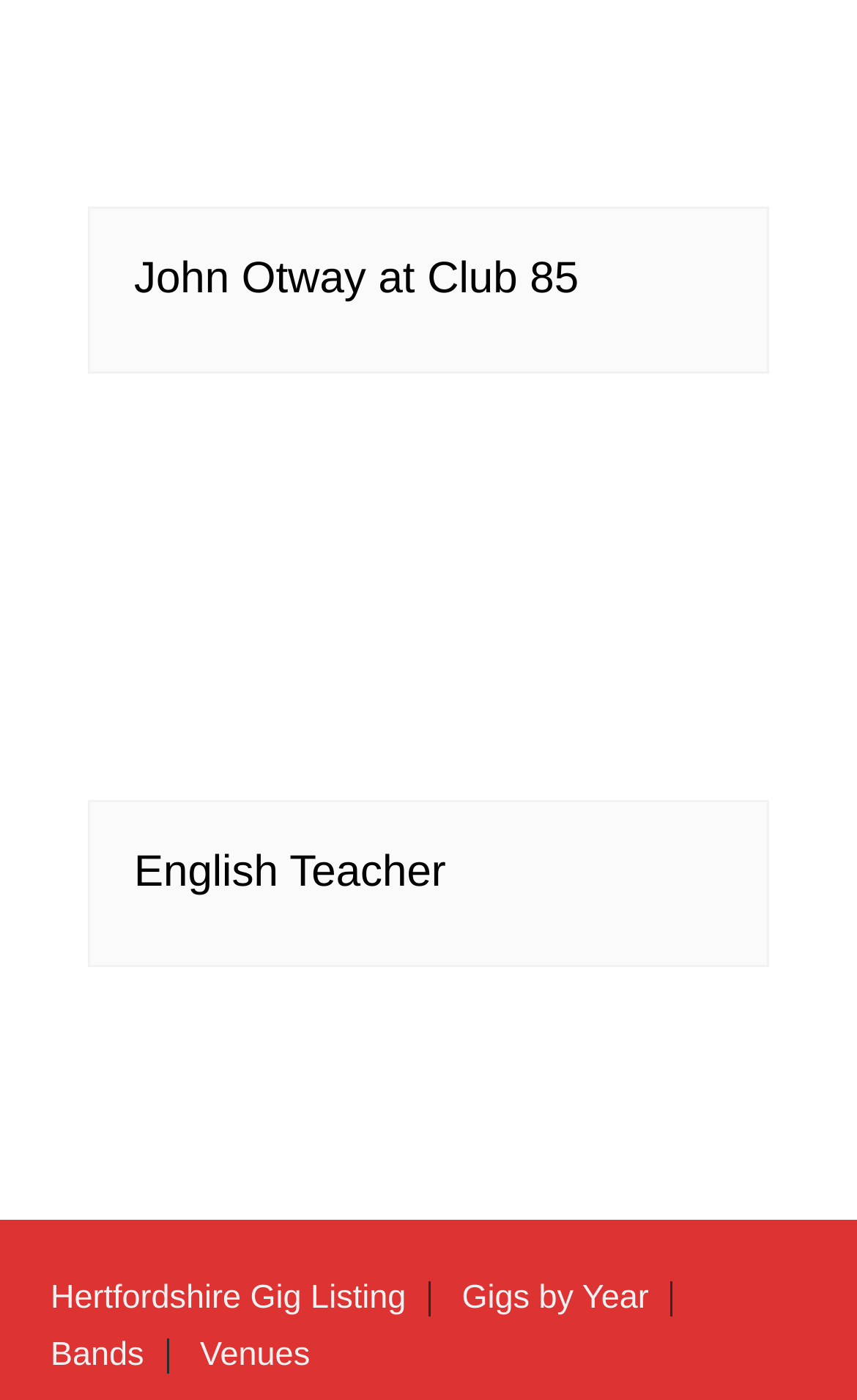Answer the question with a single word or phrase: 
What is the name of the venue where the event is taking place?

Club 85